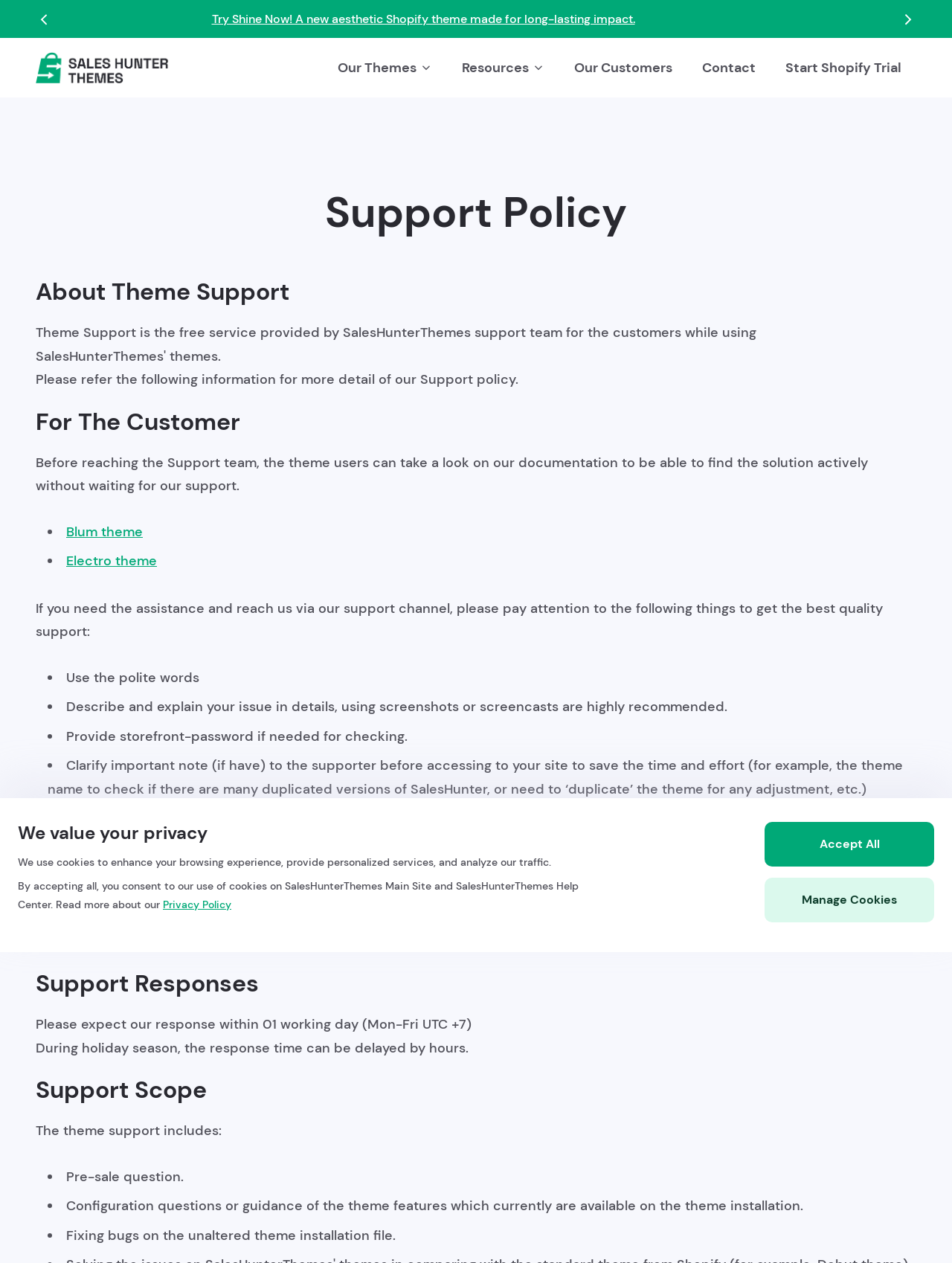Show me the bounding box coordinates of the clickable region to achieve the task as per the instruction: "Buy Crest 3D Whitestrips 1-Hour Express Level 12 Whiter".

None